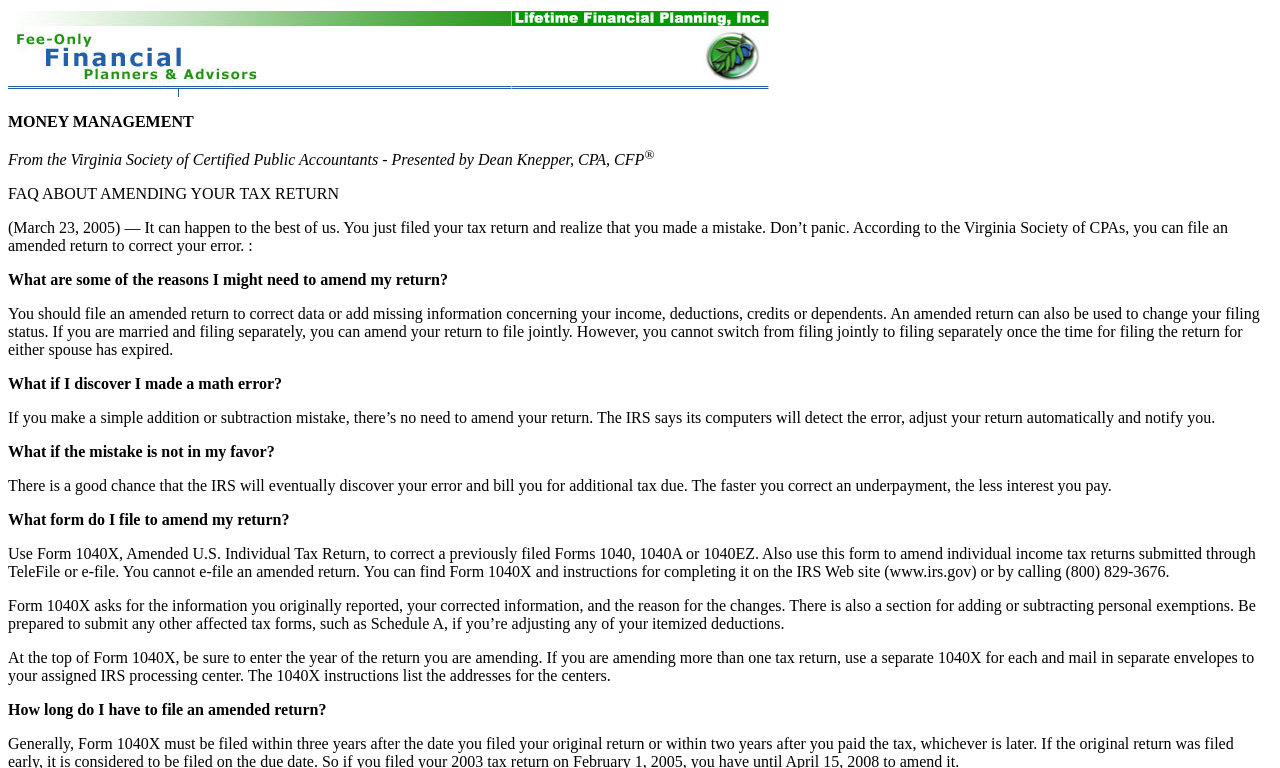What is the purpose of Form 1040X?
Please use the image to deliver a detailed and complete answer.

This answer can be obtained by reading the text 'Use Form 1040X, Amended U.S. Individual Tax Return, to correct a previously filed Forms 1040, 1040A or 1040EZ.' which explains the purpose of Form 1040X.